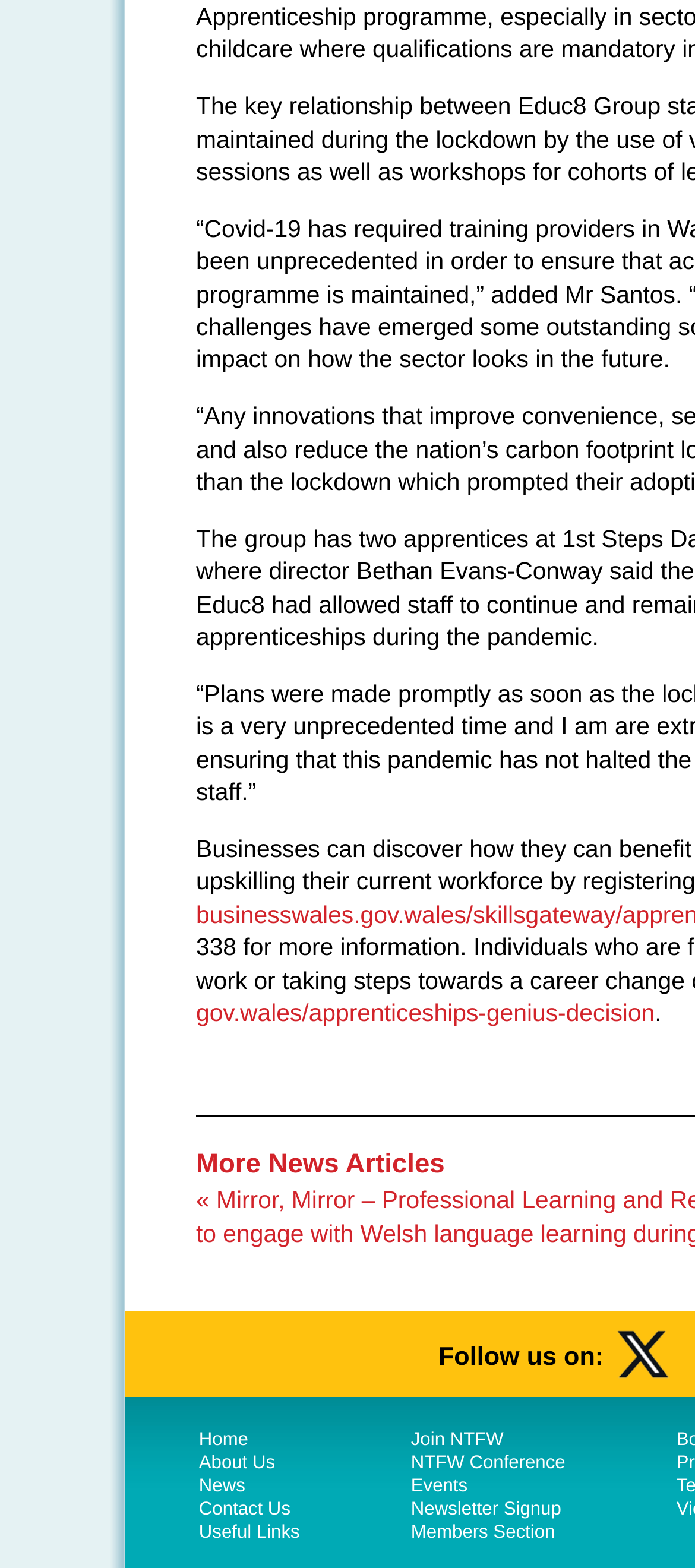How many sections are there in the webpage?
Examine the image and give a concise answer in one word or a short phrase.

2